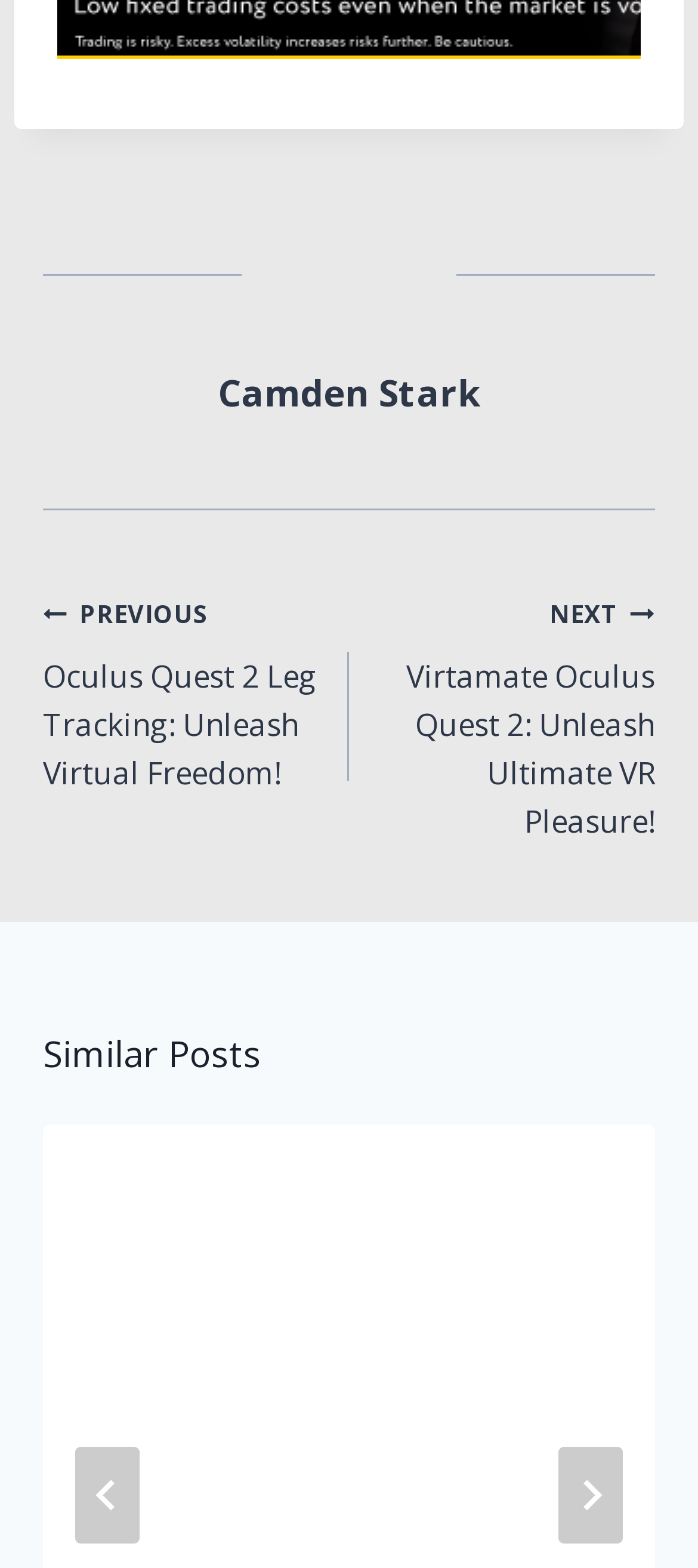Give a one-word or short phrase answer to this question: 
What is the purpose of the 'Go to last slide' and 'Next' buttons?

Slide navigation